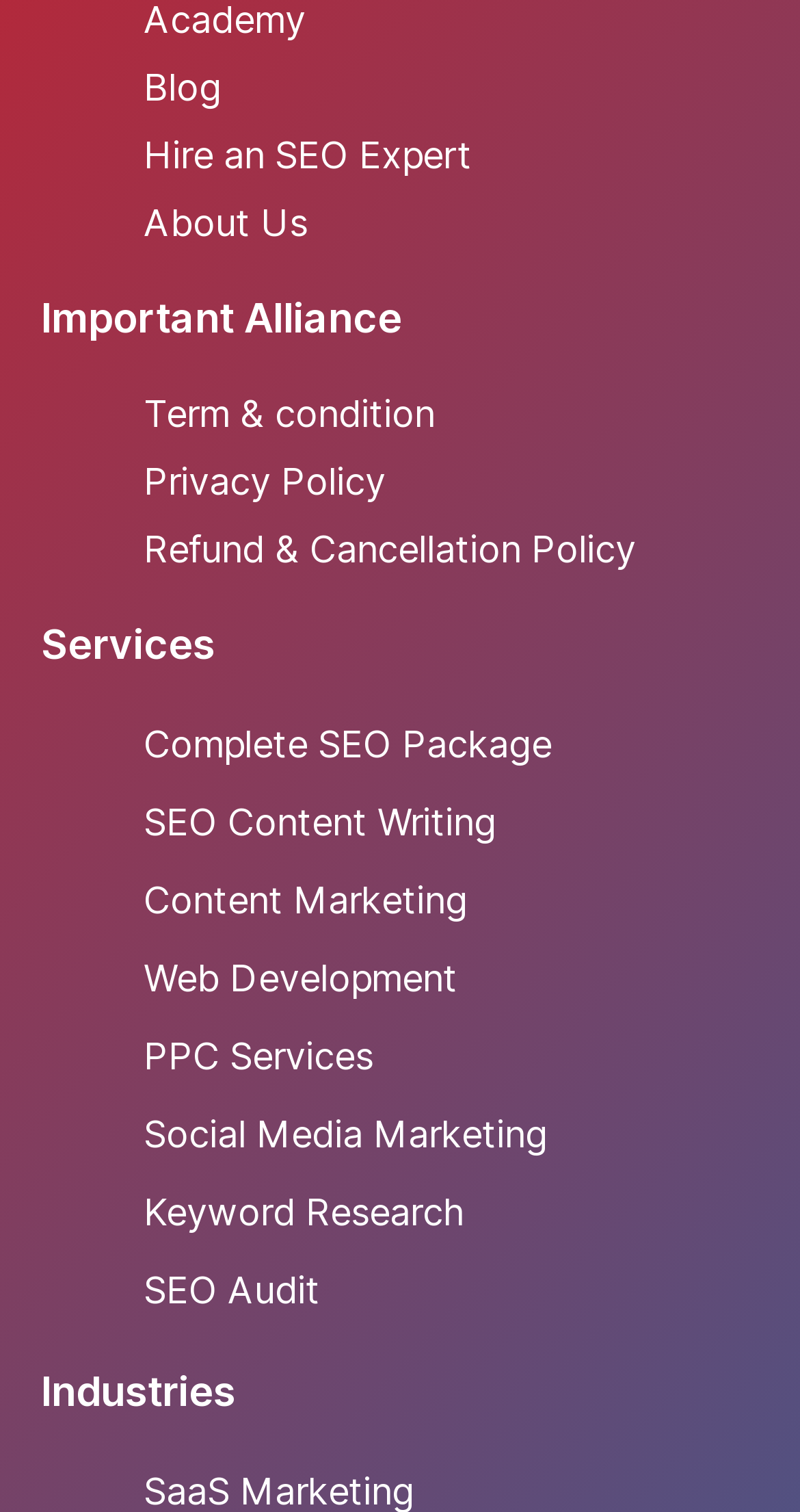Please determine the bounding box coordinates of the area that needs to be clicked to complete this task: 'learn about the company'. The coordinates must be four float numbers between 0 and 1, formatted as [left, top, right, bottom].

[0.179, 0.124, 0.949, 0.169]